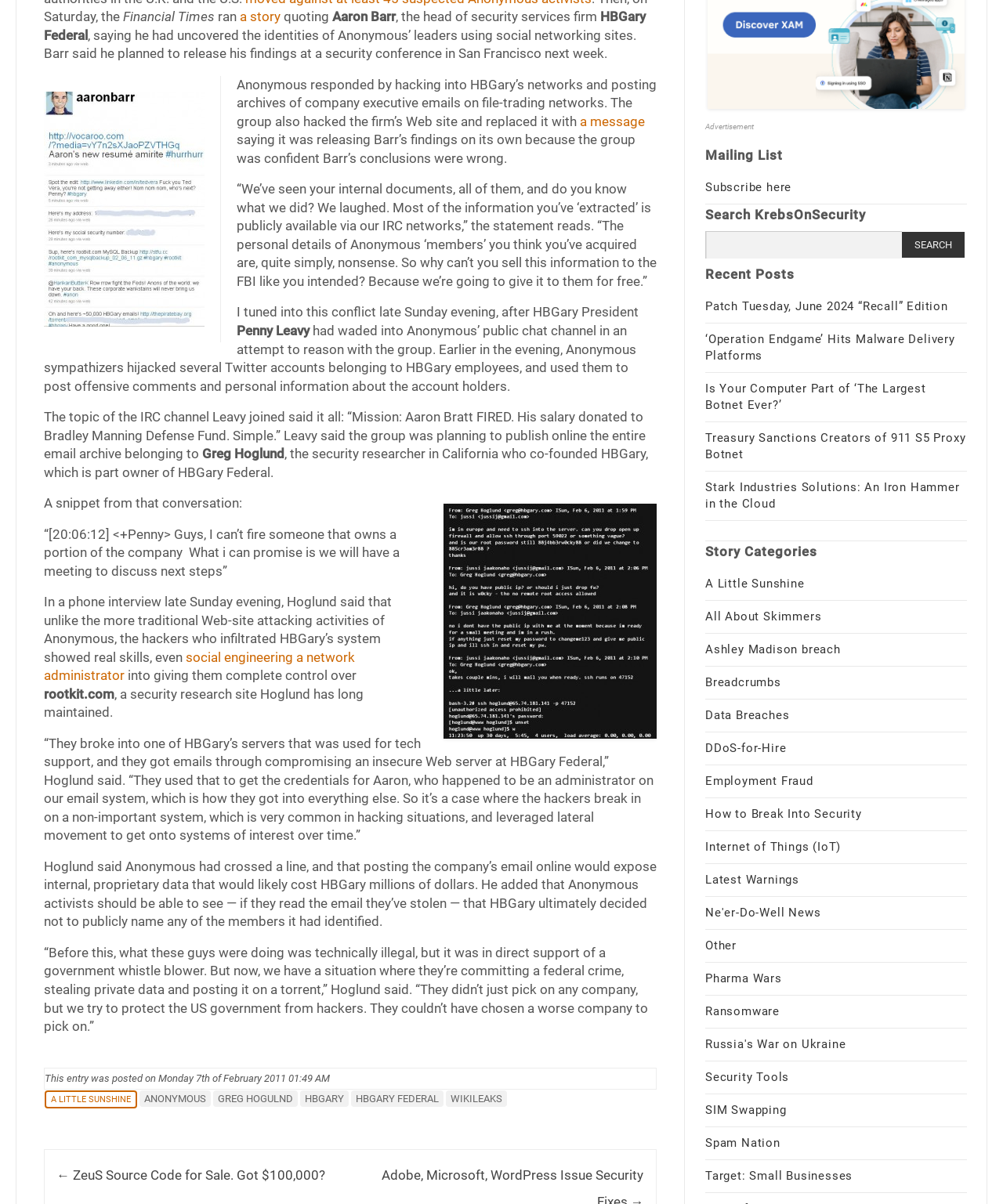Locate the bounding box of the UI element defined by this description: "Employment Fraud". The coordinates should be given as four float numbers between 0 and 1, formatted as [left, top, right, bottom].

[0.703, 0.643, 0.811, 0.655]